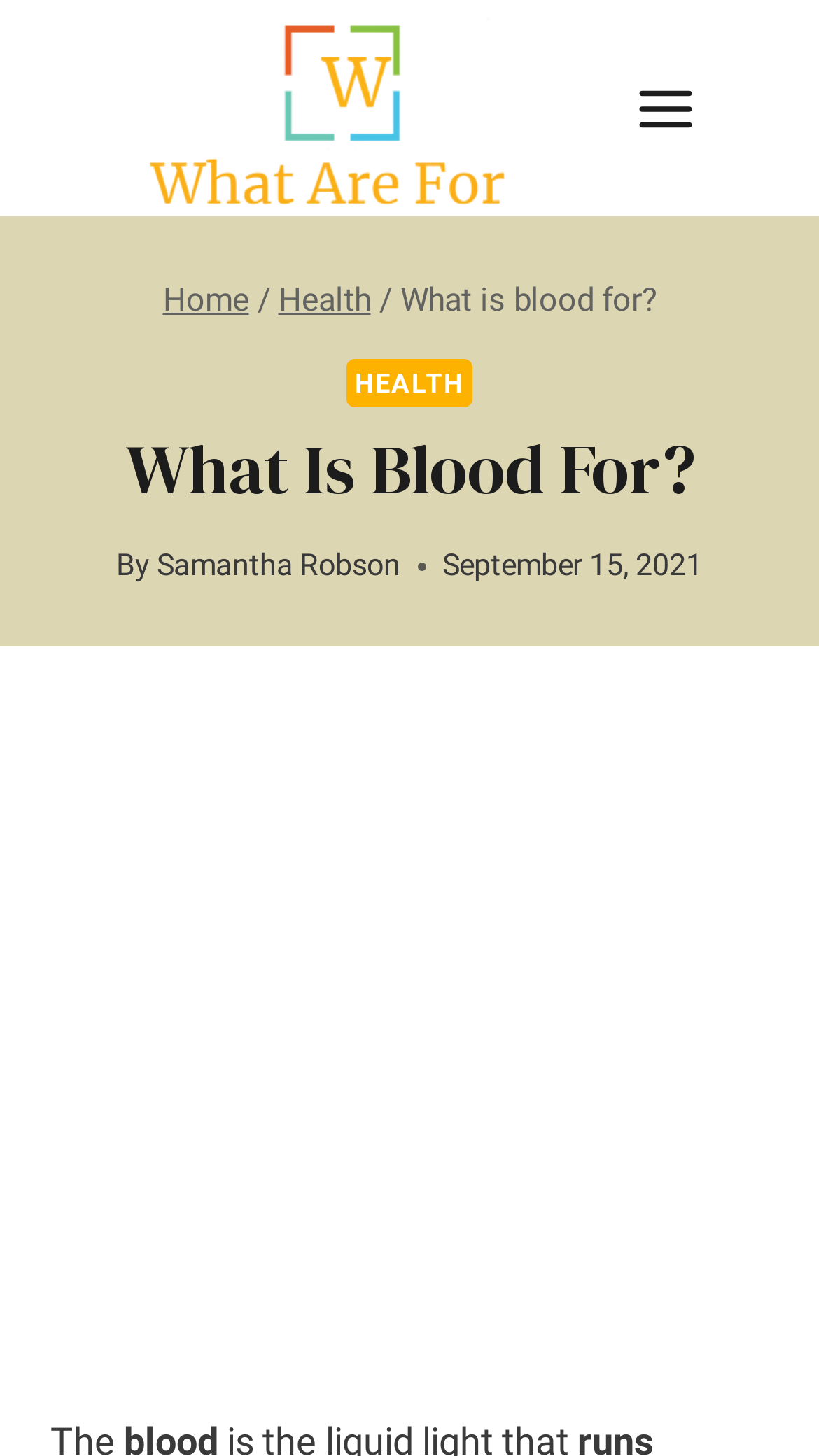Using the information shown in the image, answer the question with as much detail as possible: What is the category of this article?

The category can be found in the breadcrumbs navigation section and is written as 'Health'.